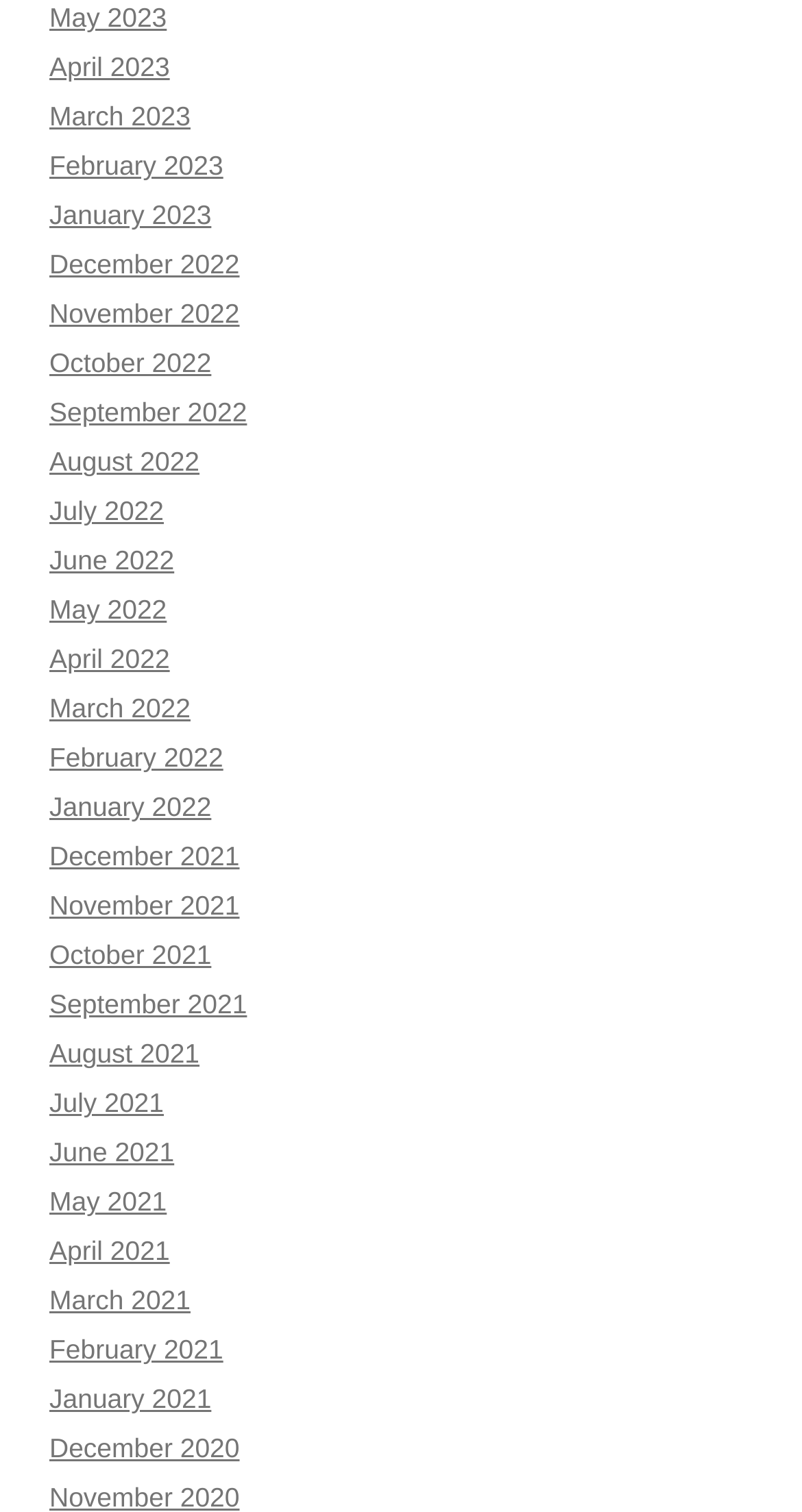Look at the image and give a detailed response to the following question: What is the earliest month listed on the webpage?

I looked at the list of links on the webpage and found that the earliest month listed is December 2020, which is at the bottom of the list.